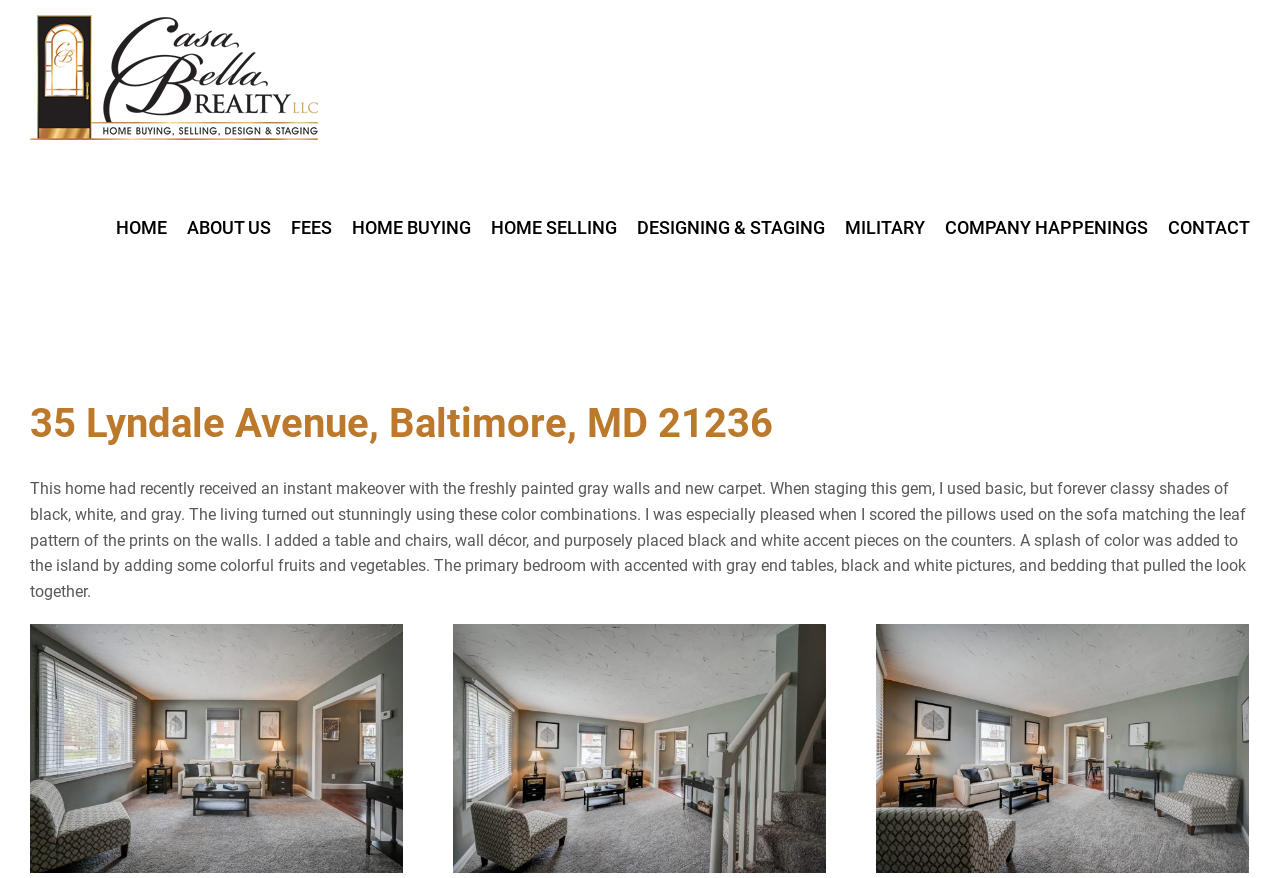What is the accent color used in the primary bedroom?
Kindly give a detailed and elaborate answer to the question.

According to the StaticText element on the webpage, 'The primary bedroom with accented with gray end tables...' Therefore, the accent color used in the primary bedroom is gray.